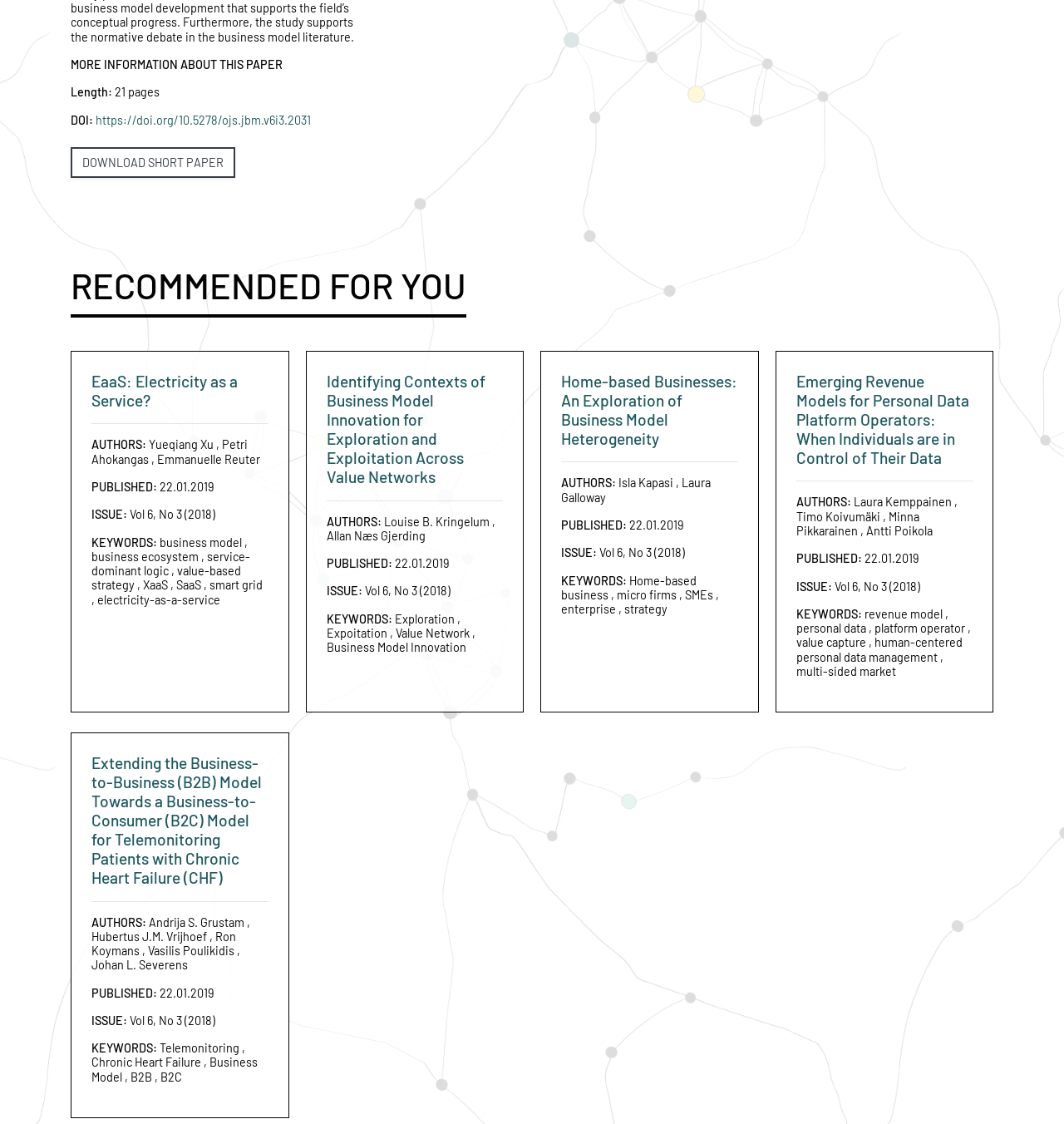For the following element description, predict the bounding box coordinates in the format (top-left x, top-left y, bottom-right x, bottom-right y). All values should be floating point numbers between 0 and 1. Description: EaaS: Electricity as a Service?

[0.086, 0.331, 0.223, 0.365]